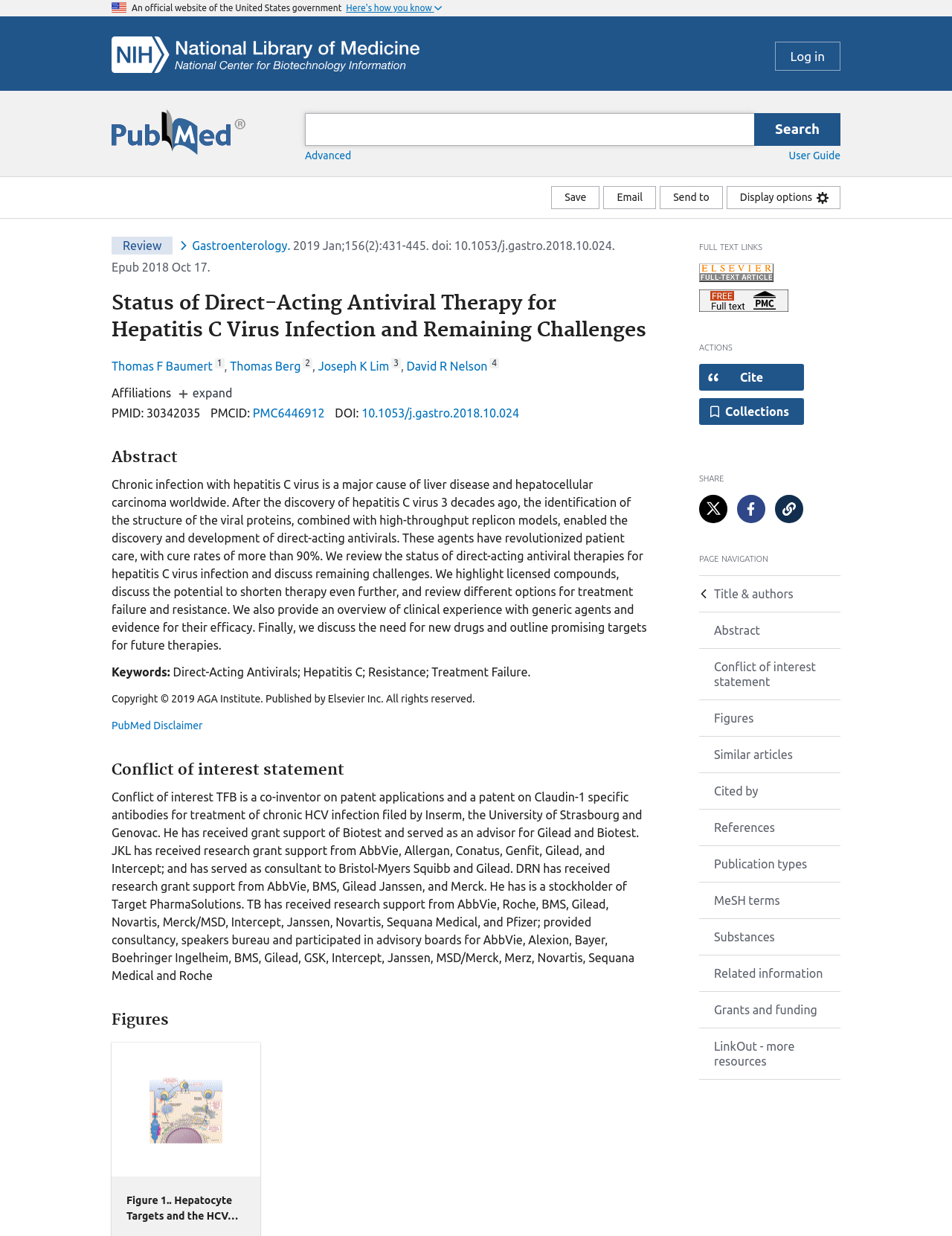Based on the element description Log in, identify the bounding box coordinates for the UI element. The coordinates should be in the format (top-left x, top-left y, bottom-right x, bottom-right y) and within the 0 to 1 range.

[0.814, 0.034, 0.883, 0.057]